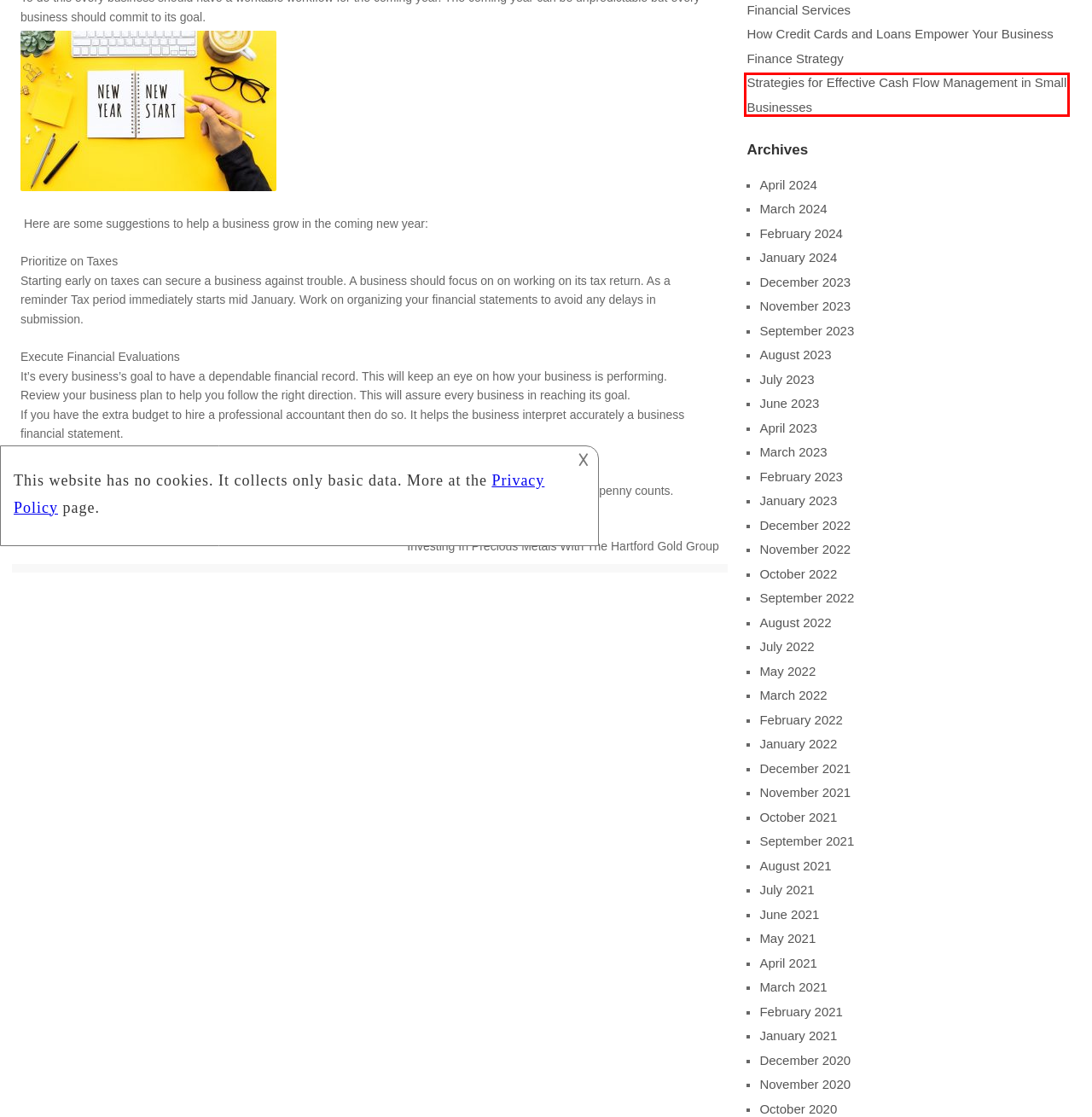You have a screenshot of a webpage, and a red bounding box highlights an element. Select the webpage description that best fits the new page after clicking the element within the bounding box. Options are:
A. December 2022 – Millennial 20-20
B. June 2023 – Millennial 20-20
C. August 2023 – Millennial 20-20
D. December 2020 – Millennial 20-20
E. January 2024 – Millennial 20-20
F. August 2022 – Millennial 20-20
G. Strategies for Effective Cash Flow Management in Small Businesses – Millennial 20-20
H. November 2020 – Millennial 20-20

G